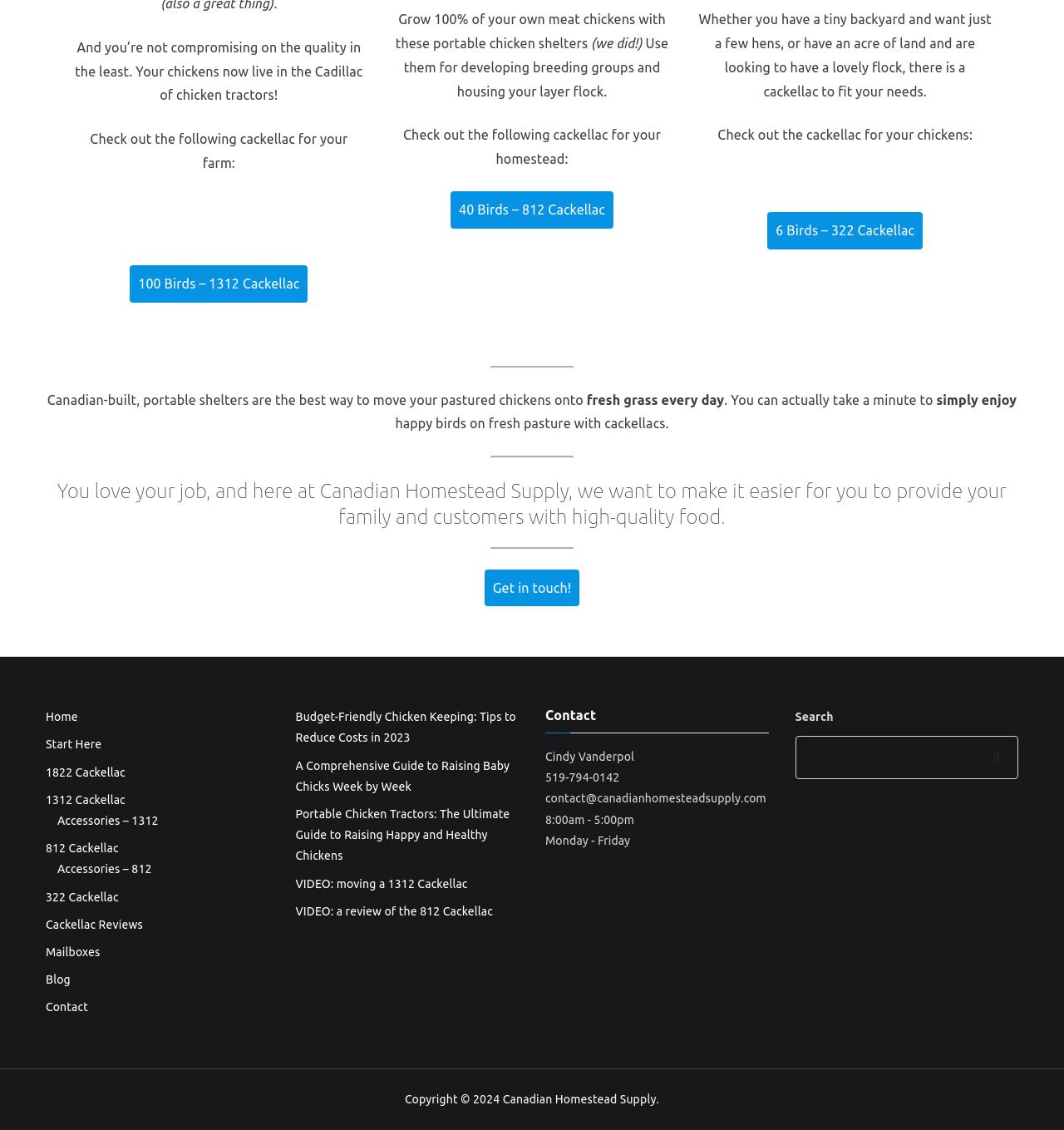Answer the question using only one word or a concise phrase: What is the operating hours of Canadian Homestead Supply?

8:00am - 5:00pm, Monday - Friday